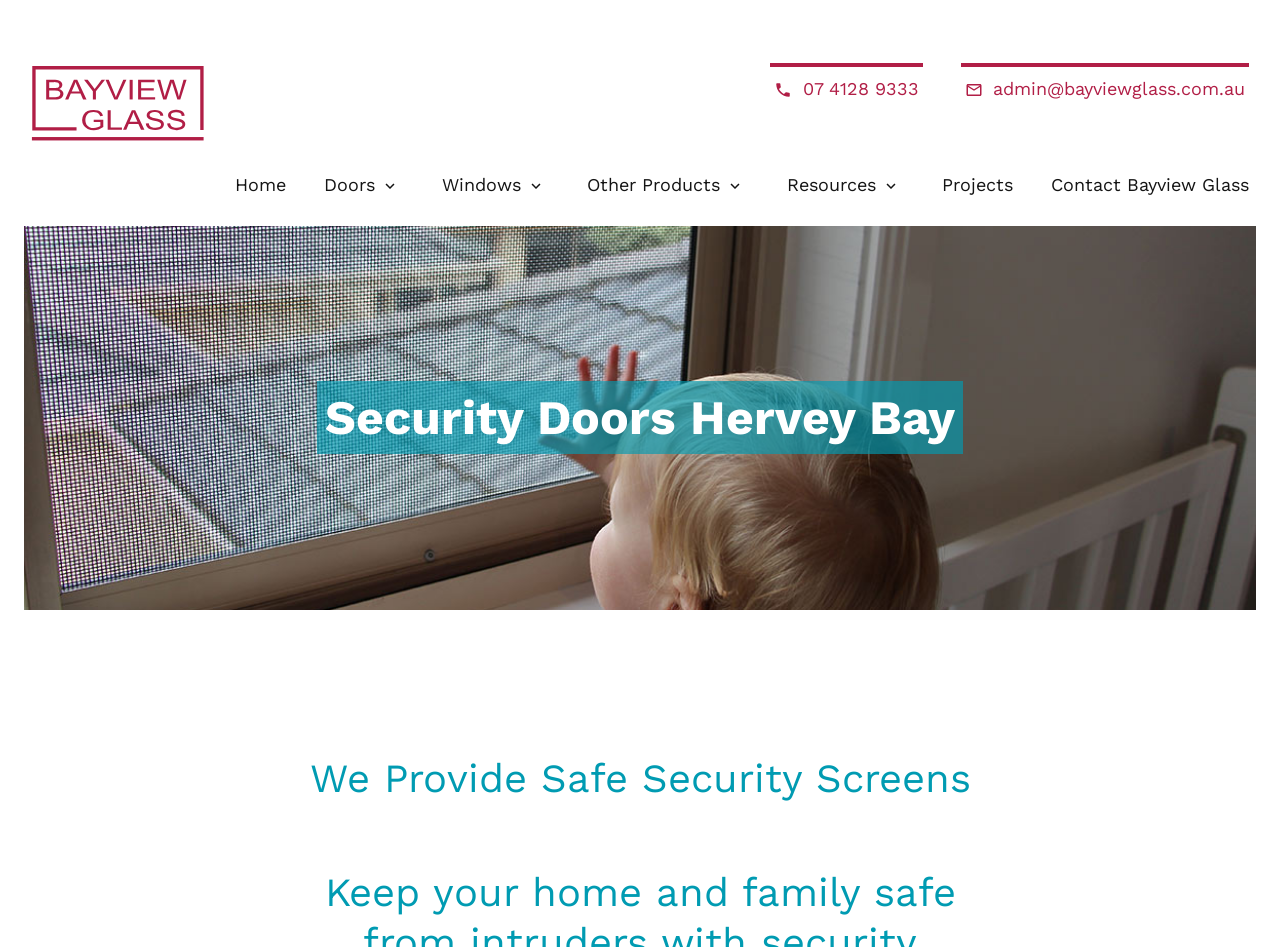Refer to the element description parent_node: 07 4128 9333 admin@bayviewglass.com.au and identify the corresponding bounding box in the screenshot. Format the coordinates as (top-left x, top-left y, bottom-right x, bottom-right y) with values in the range of 0 to 1.

[0.012, 0.068, 0.161, 0.152]